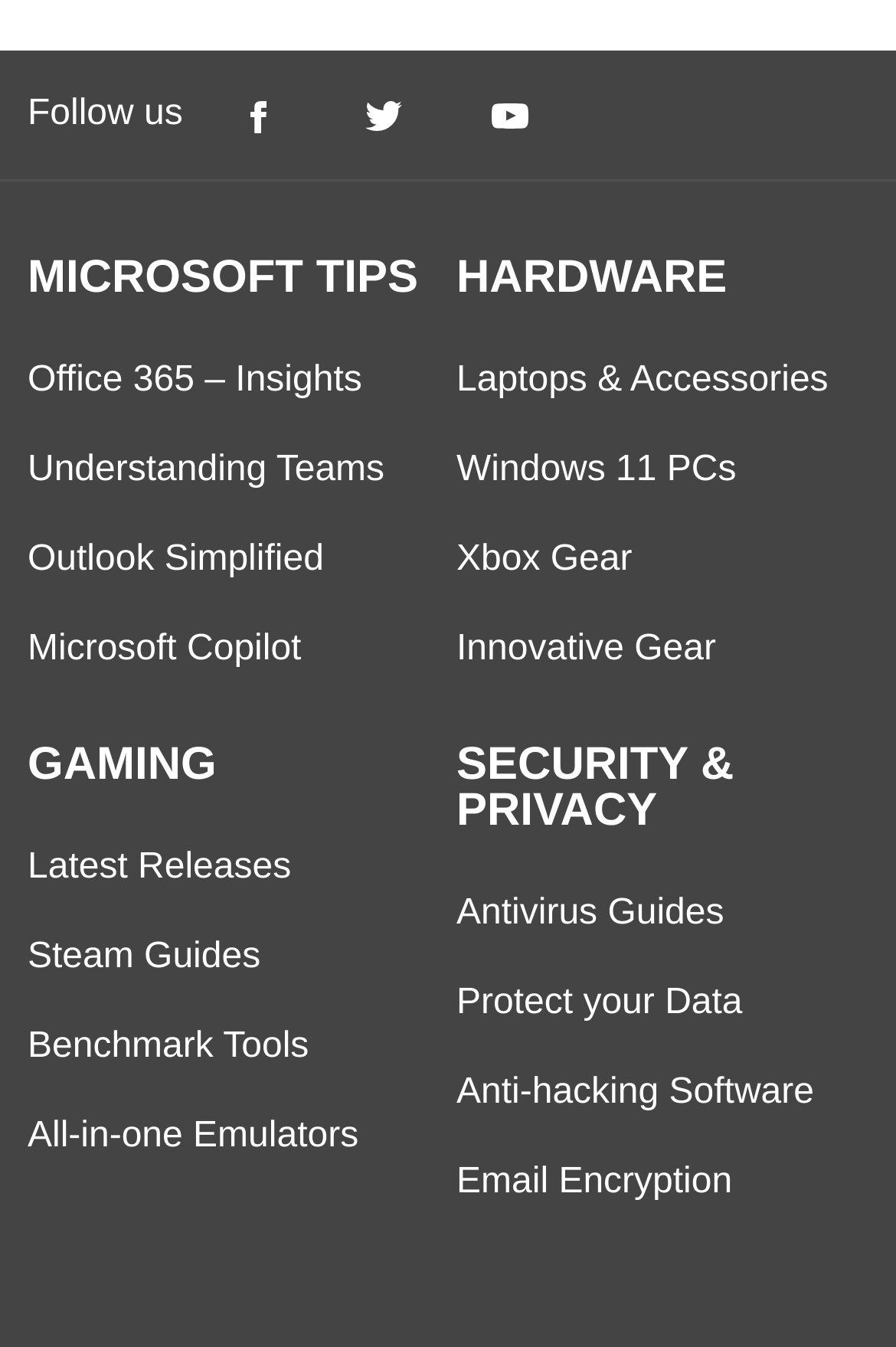What social media platforms are listed?
Utilize the image to construct a detailed and well-explained answer.

I found the answer by looking at the links listed under the 'Follow us' static text, which are Facebook, Twitter, and YouTube.